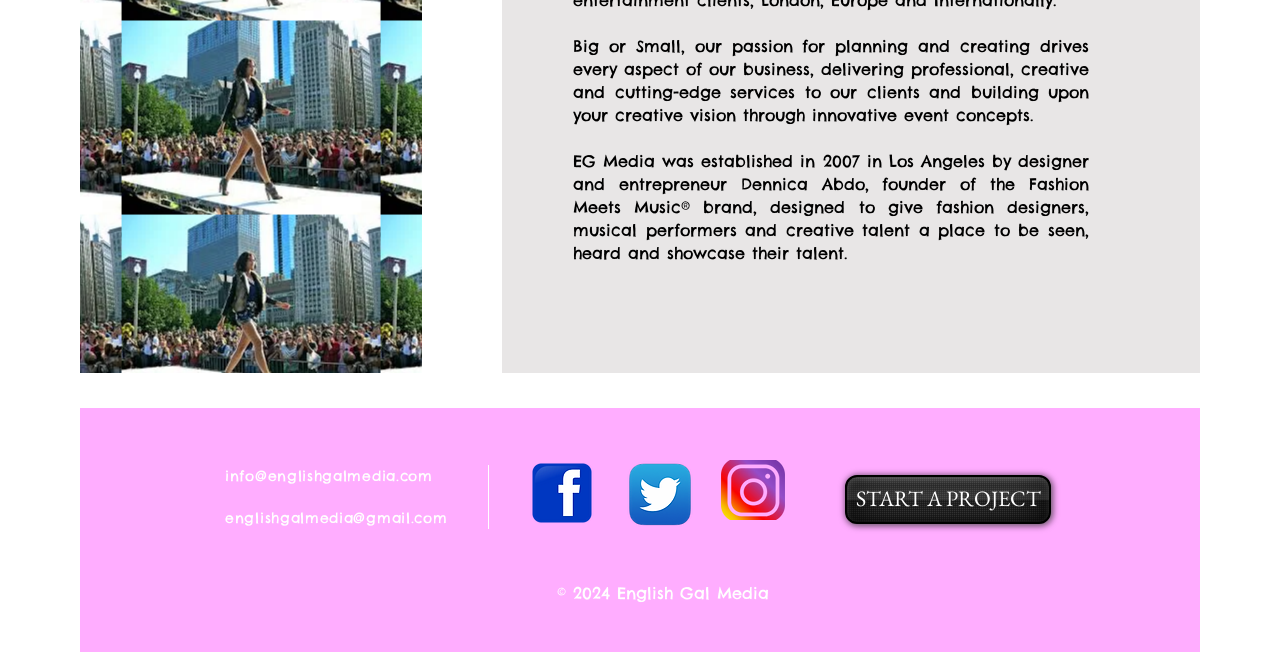Give the bounding box coordinates for this UI element: "START A PROJECT". The coordinates should be four float numbers between 0 and 1, arranged as [left, top, right, bottom].

[0.66, 0.712, 0.818, 0.786]